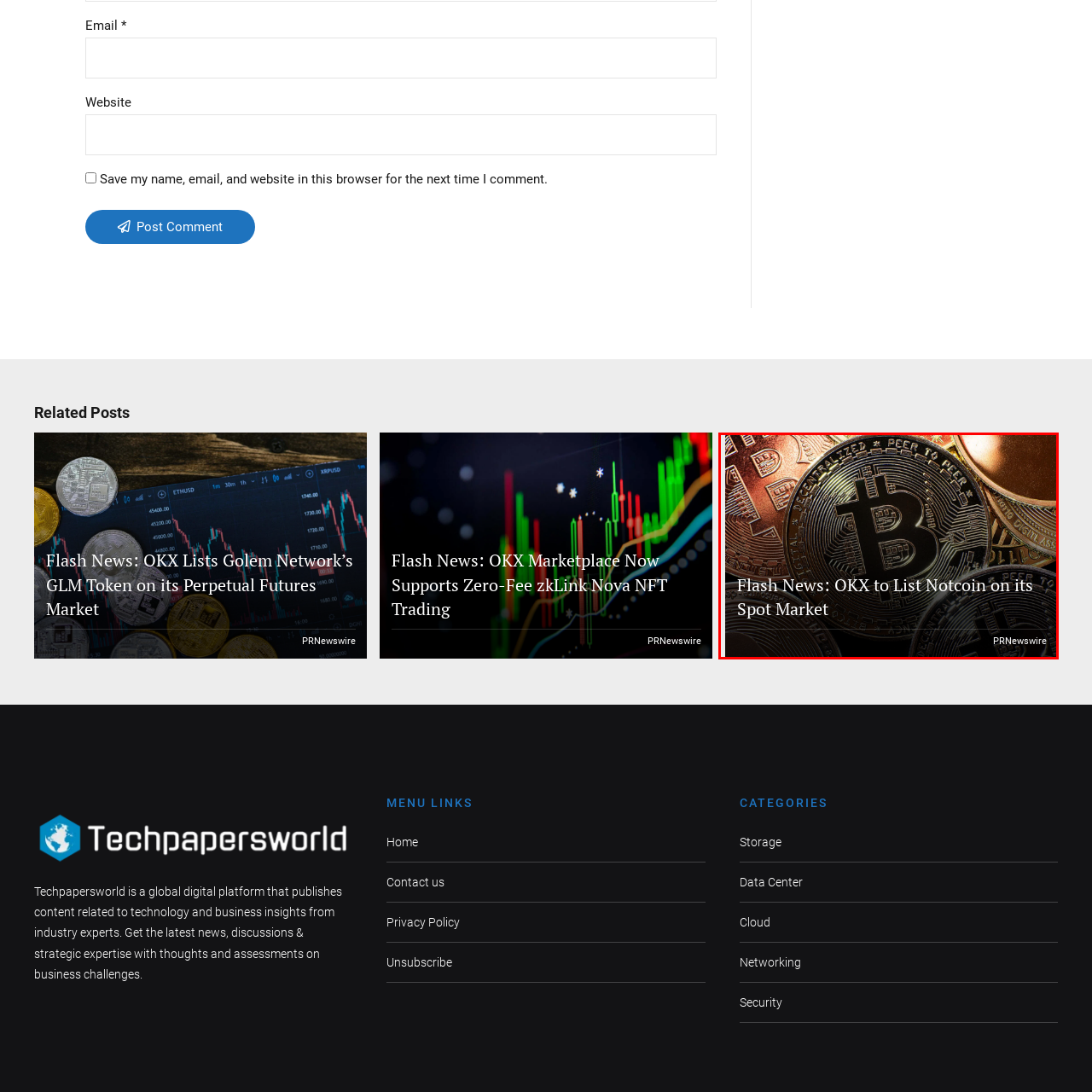What is the source of the news?
Observe the image inside the red bounding box and give a concise answer using a single word or phrase.

PRNewswire